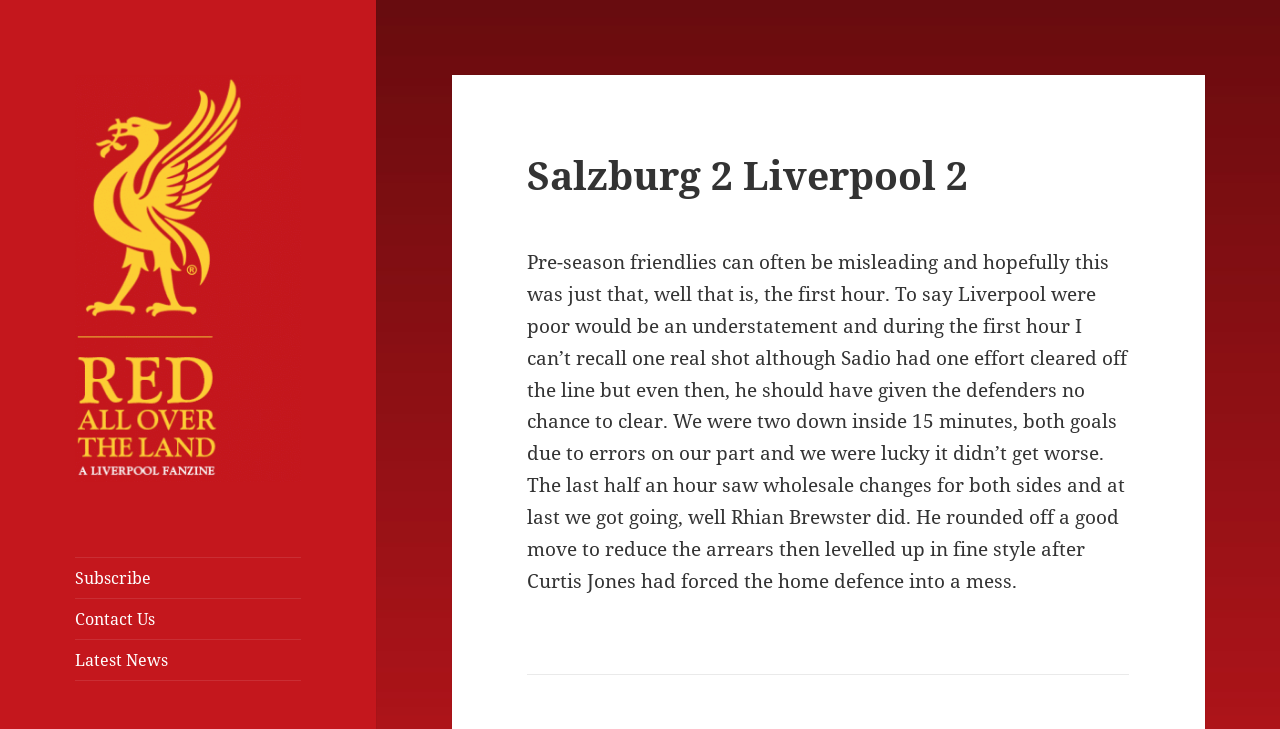What is the score of the match?
Kindly give a detailed and elaborate answer to the question.

I found the answer by looking at the heading element with the text 'Salzburg 2 Liverpool 2' which is located at [0.412, 0.207, 0.882, 0.272]. This text is likely to be the score of the match since it is displayed in a prominent heading.